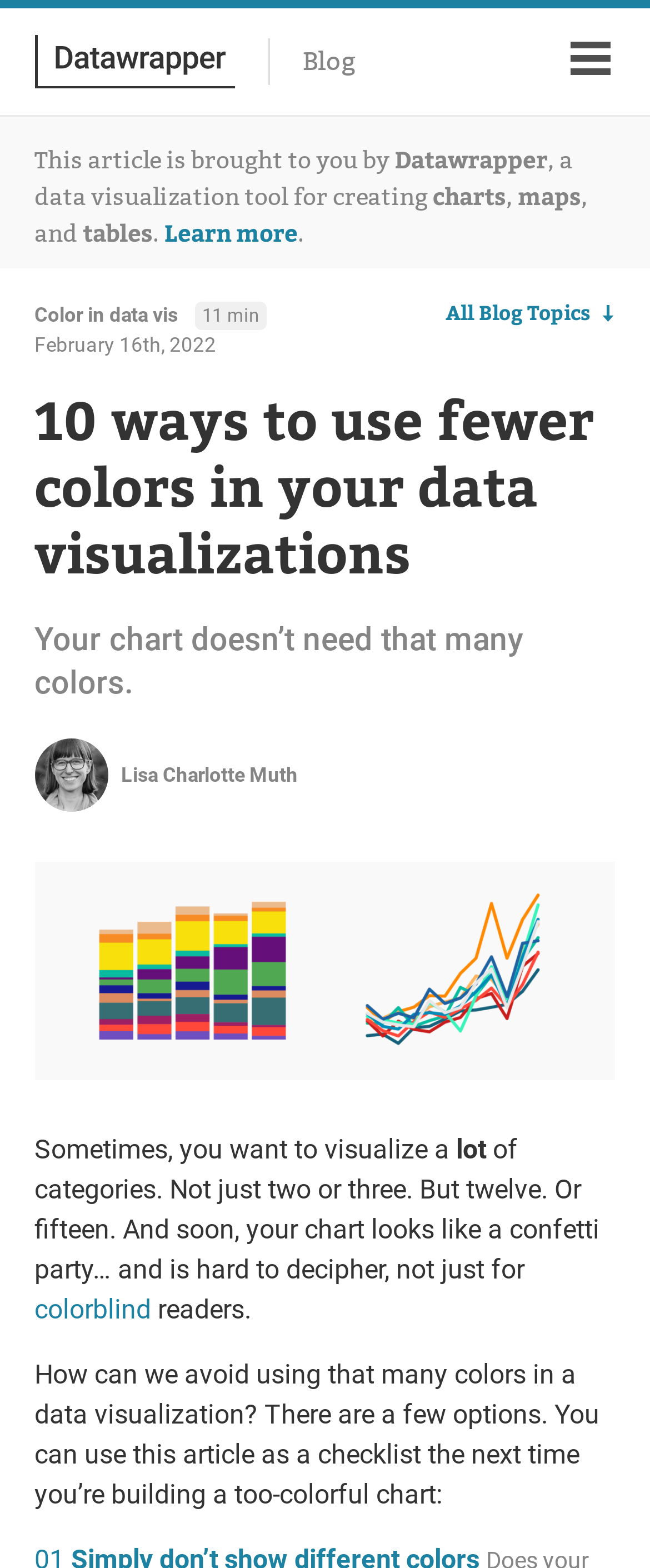Use a single word or phrase to answer the question: Who is the author of the blog post?

Lisa Charlotte Muth